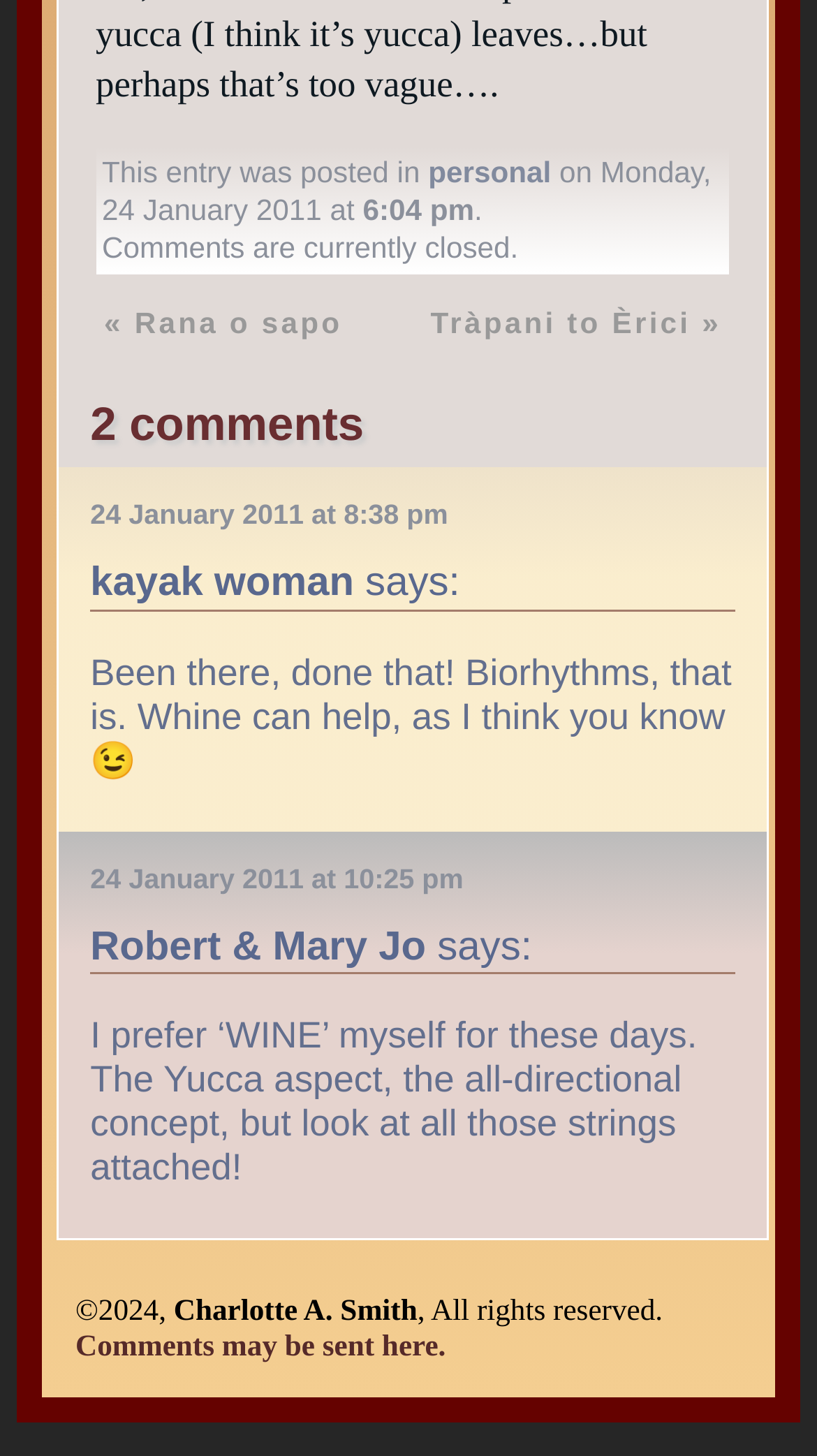What is the date of the post?
Refer to the screenshot and answer in one word or phrase.

Monday, 24 January 2011